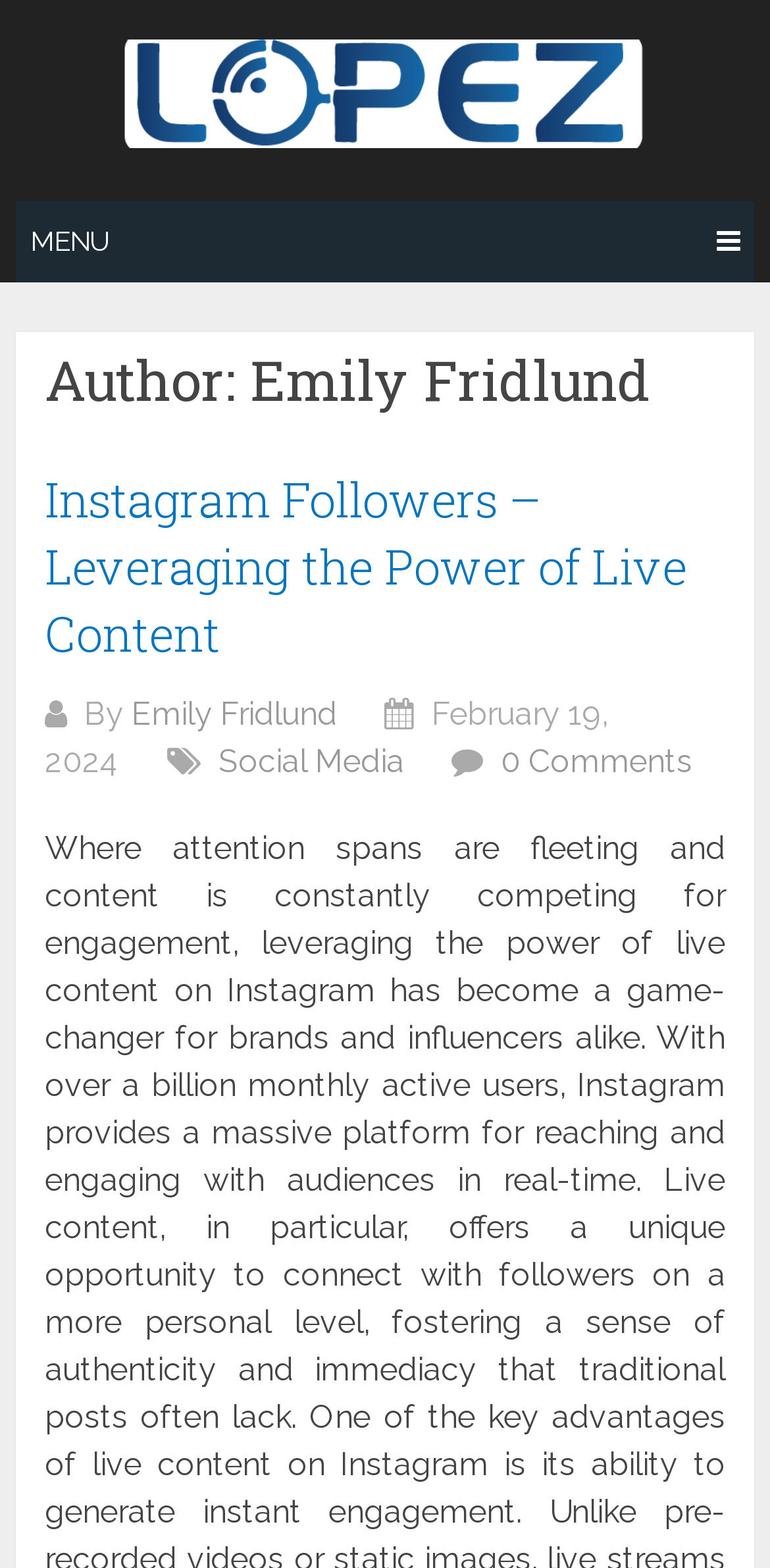Provide a brief response to the question below using one word or phrase:
What is the category of the article?

Social Media